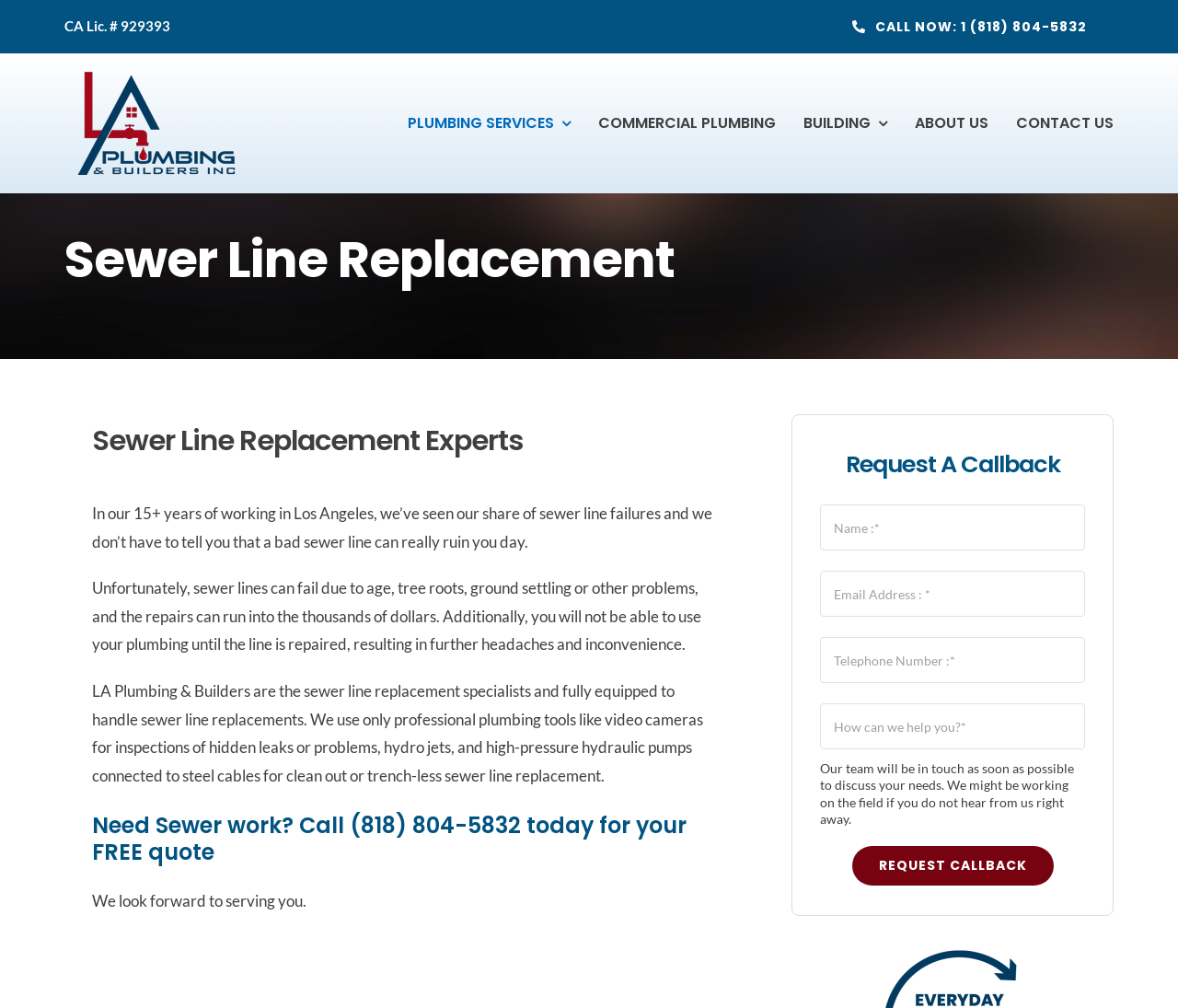Offer an in-depth caption of the entire webpage.

This webpage is about LA Plumbing & Builders, a company specializing in sewer line replacement in Los Angeles. At the top left corner, there is a logo of the company, accompanied by a link to the company's website. Next to the logo, there is a static text displaying the company's California license number. 

On the top right corner, there is a prominent call-to-action link "CALL NOW" with the company's phone number. Below this link, there is a navigation menu with five links: "PLUMBING SERVICES", "COMMERCIAL PLUMBING", "BUILDING", "ABOUT US", and "CONTACT US". 

The main content of the webpage is divided into sections. The first section has a heading "Sewer Line Replacement" and introduces the company's expertise in this area. The text explains the consequences of sewer line failures and the importance of professional repairs. 

The second section has a heading "Sewer Line Replacement Experts" and describes the company's capabilities in handling sewer line replacements. The text highlights the company's use of professional plumbing tools and equipment. 

The third section has a heading "Need Sewer work?" and encourages visitors to call the company for a free quote. Below this, there is a brief message expressing the company's enthusiasm for serving customers. 

On the right side of the webpage, there is a section with a heading "Request A Callback" where visitors can fill out a form to request a callback from the company. The form has four required fields: name, email address, telephone number, and a message. Below the form, there is a static text explaining that the company's team will be in touch soon to discuss the visitor's needs. Finally, there is a "REQUEST CALLBACK" button to submit the form.